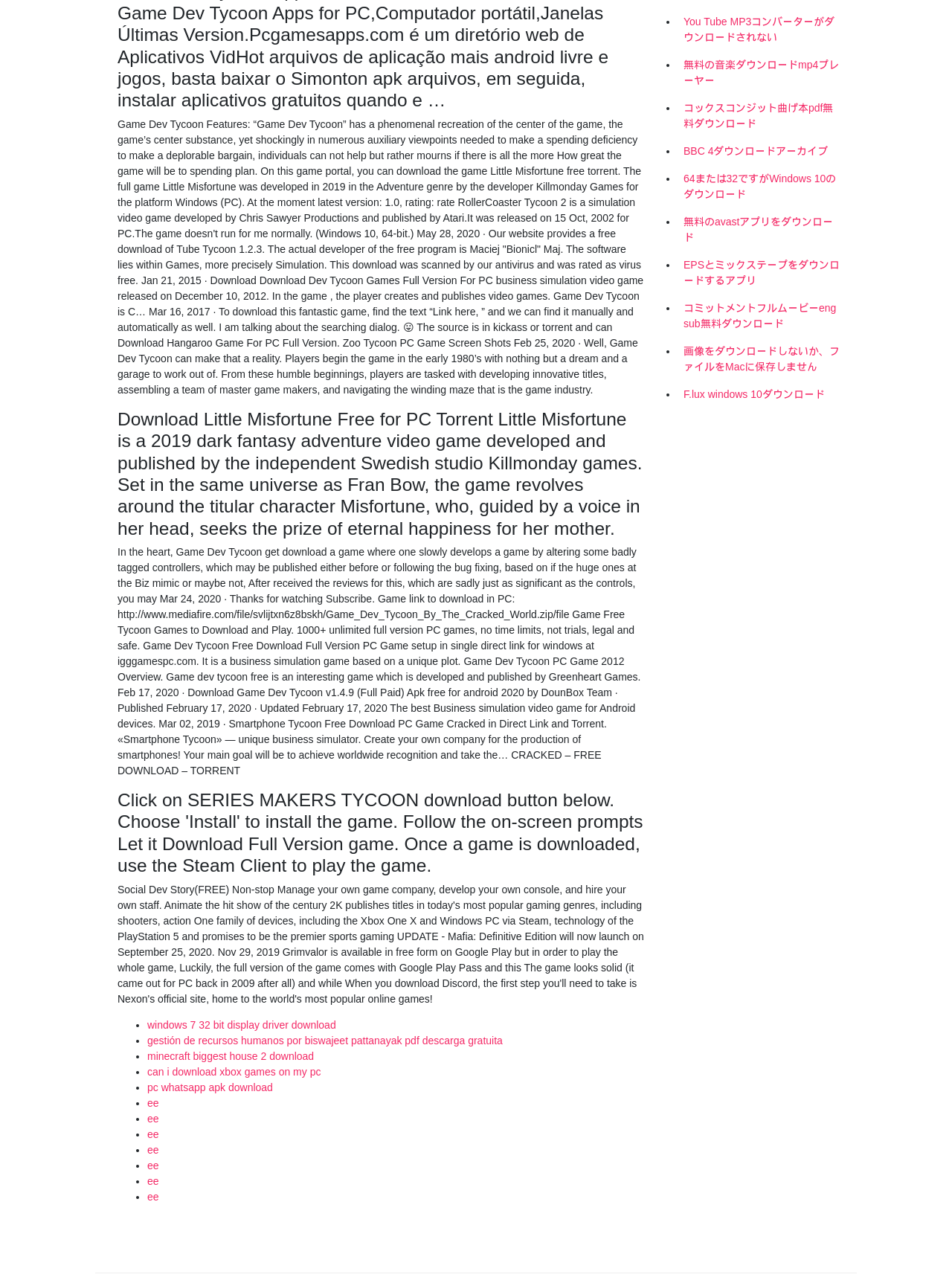For the following element description, predict the bounding box coordinates in the format (top-left x, top-left y, bottom-right x, bottom-right y). All values should be floating point numbers between 0 and 1. Description: コックスコンジット曲げ本pdf無料ダウンロード

[0.712, 0.073, 0.888, 0.107]